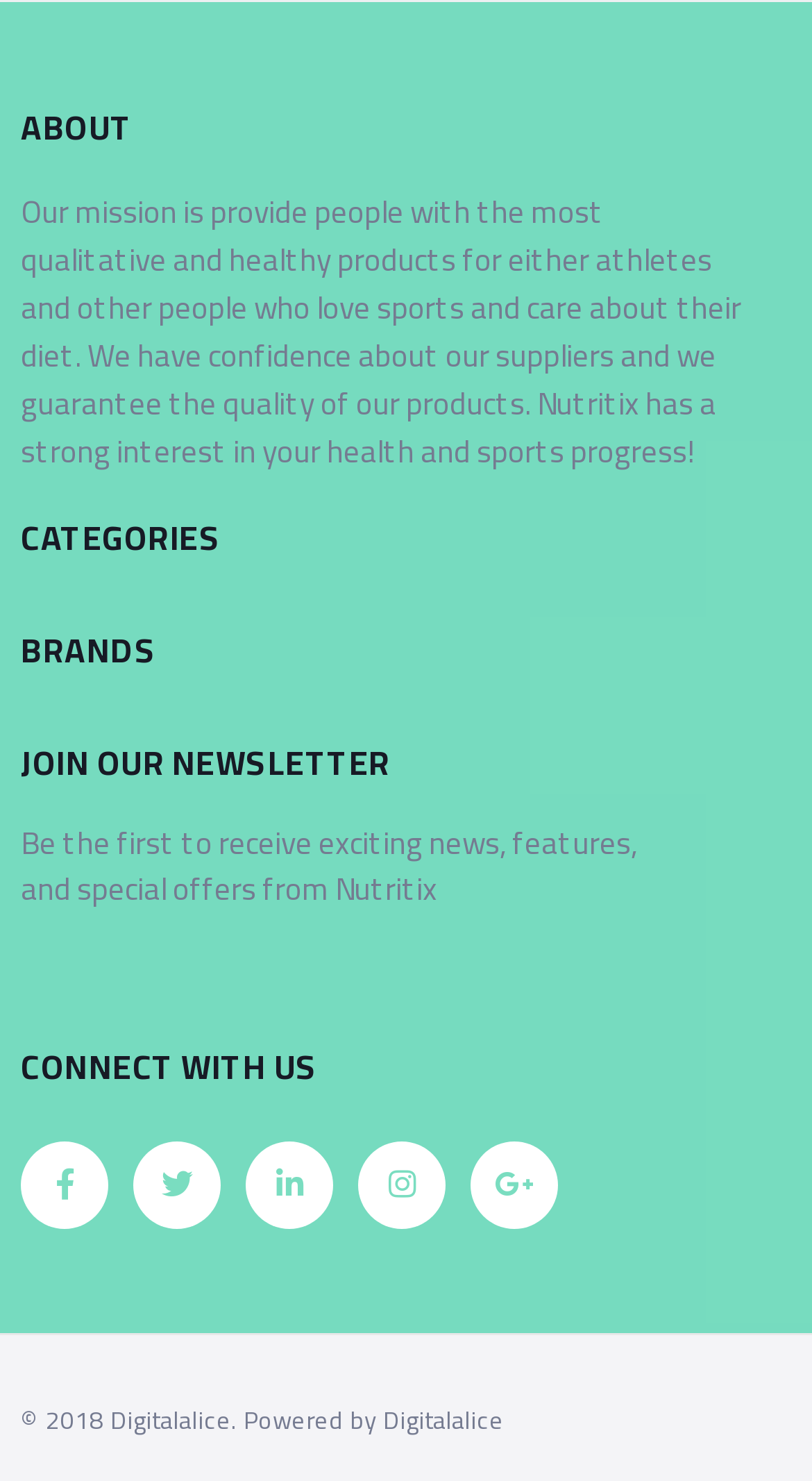Please respond in a single word or phrase: 
How many social media platforms are linked?

5